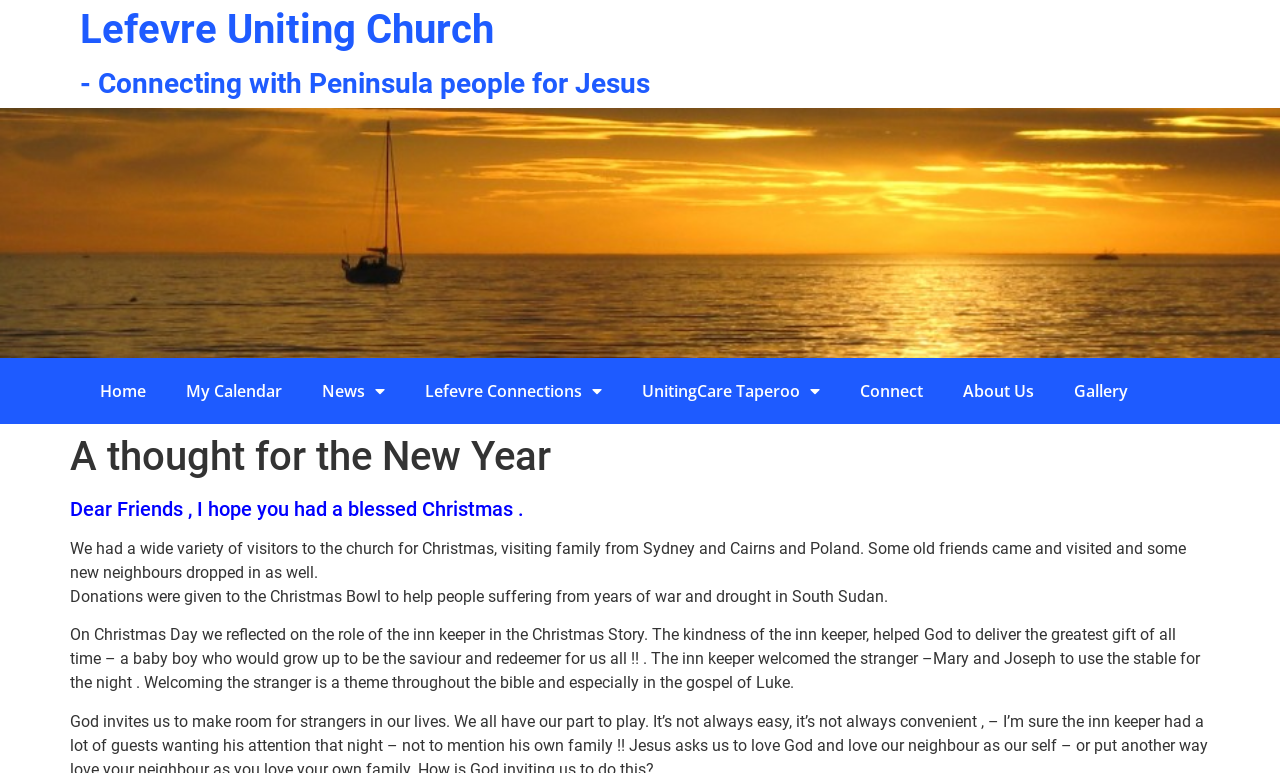Please mark the clickable region by giving the bounding box coordinates needed to complete this instruction: "Learn about UnitingCare Taperoo".

[0.486, 0.476, 0.656, 0.536]